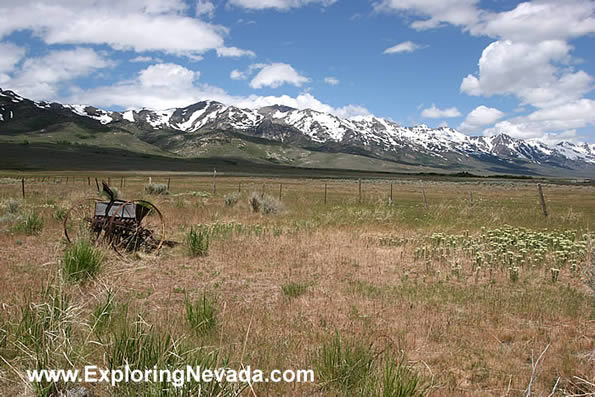Describe every significant element in the image thoroughly.

This captivating image features an old hay cutting tool resting in the vast Clover Valley of Nevada. The remnants of the once-utilized agricultural equipment are set against a picturesque backdrop of lush, green fields and majestic mountains, with snow-capped peaks under a bright blue sky dotted with fluffy white clouds. This scene exemplifies the transition from traditional farming methods to modern machinery, as highlighted by the long-abandoned cutting tool, which has been superseded by contemporary tractors. The Clover Valley is well-known for its rich agricultural heritage, primarily focused on hay production, making this image a poignant reminder of the area's farming history. Explore more about the stunning landscapes and agricultural significance of Nevada at www.ExploringNevada.com.